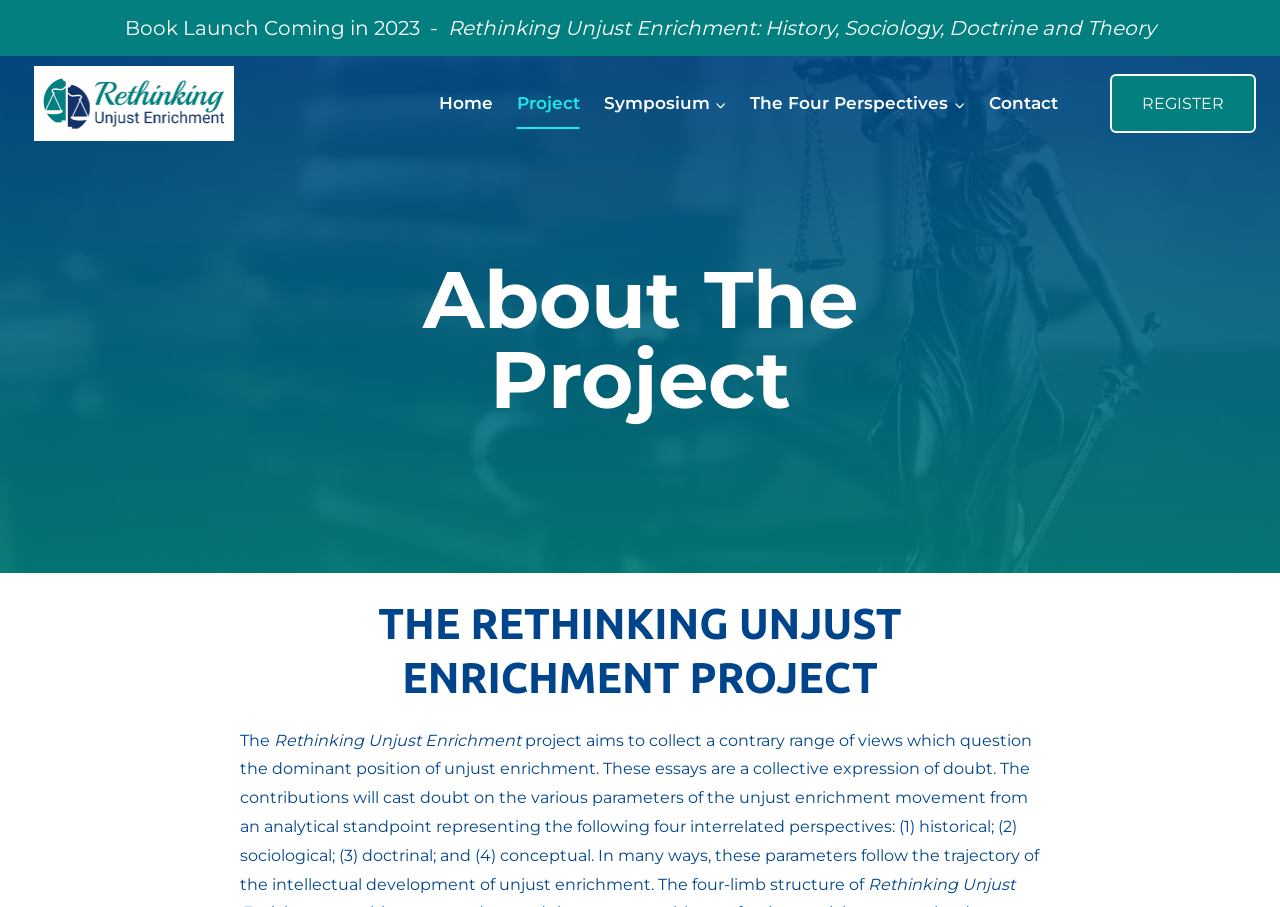When is the book launch?
Please answer the question with as much detail as possible using the screenshot.

The book launch date is obtained from the StaticText element with the text 'Book Launch Coming in 2023' which is located at the top of the webpage.